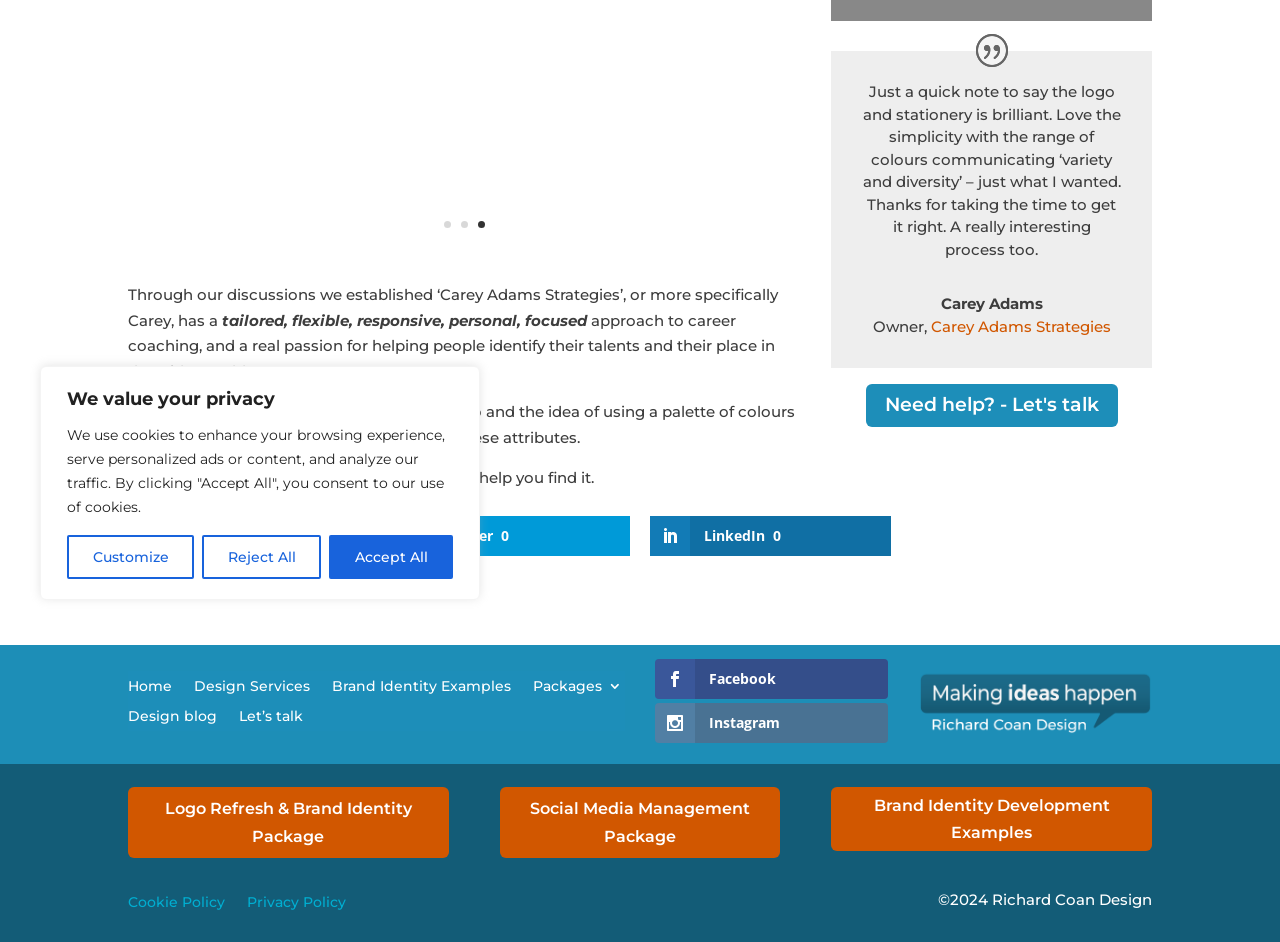Based on the element description: "Brand Identity Examples", identify the bounding box coordinates for this UI element. The coordinates must be four float numbers between 0 and 1, listed as [left, top, right, bottom].

[0.259, 0.712, 0.399, 0.735]